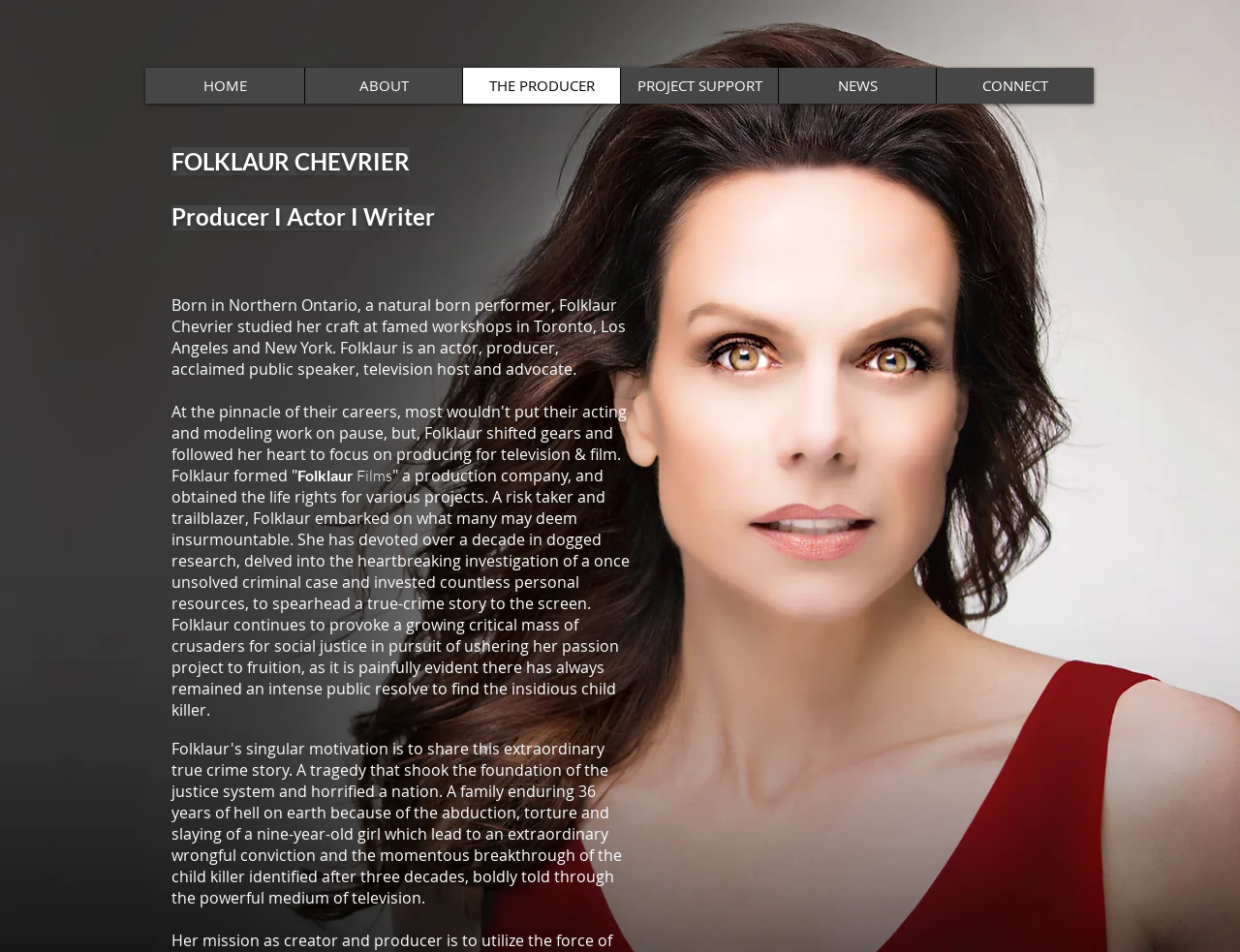Provide the bounding box coordinates of the HTML element described by the text: "CONNECT". The coordinates should be in the format [left, top, right, bottom] with values between 0 and 1.

[0.755, 0.071, 0.882, 0.109]